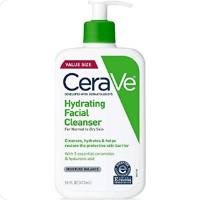What is the design style of the product packaging?
Using the information presented in the image, please offer a detailed response to the question.

The caption describes the packaging as having a modern and user-friendly design, which suggests that the product's packaging is sleek, easy to use, and appealing to consumers who prioritize skincare that aligns with dermatological recommendations.